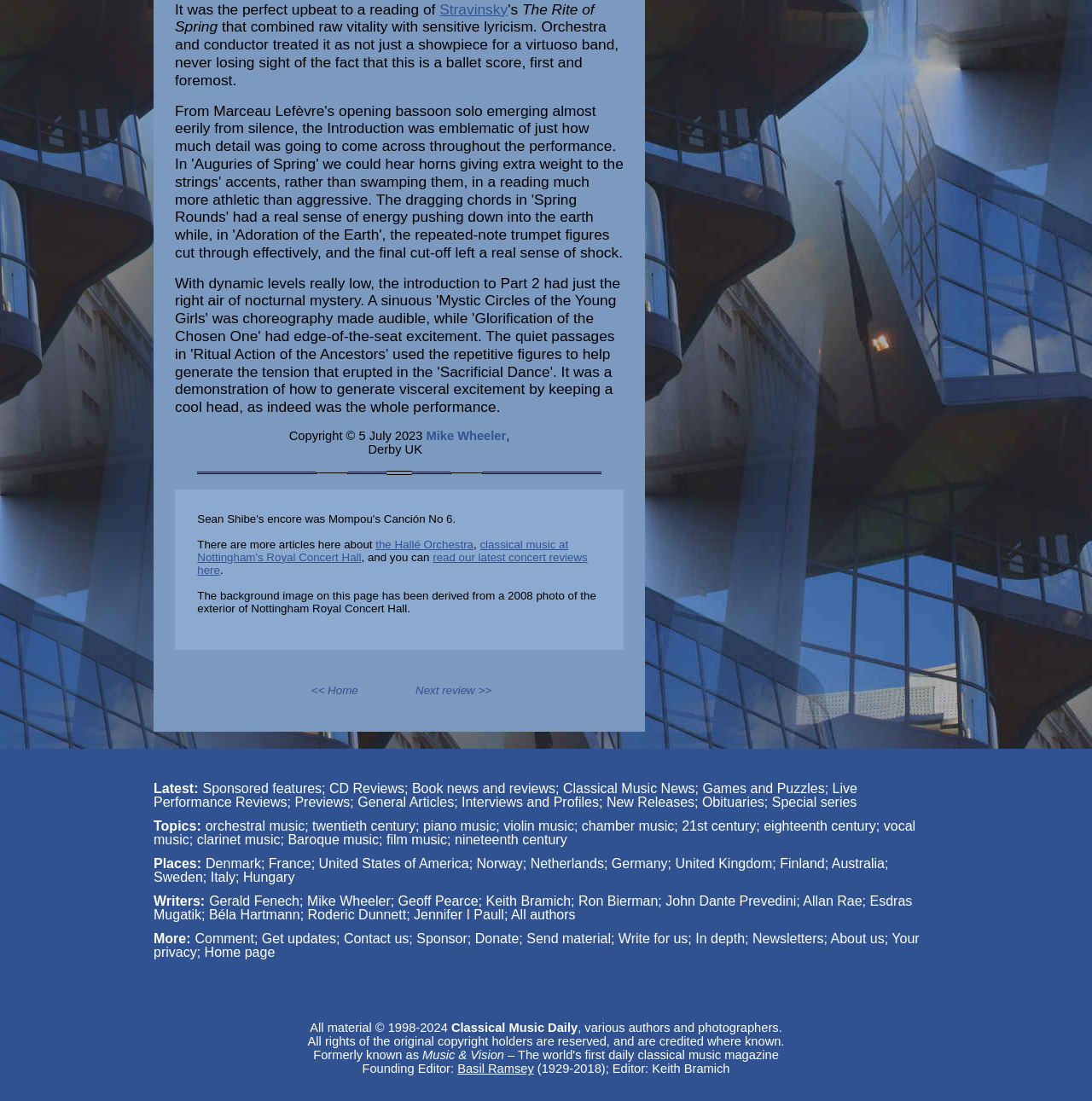Please predict the bounding box coordinates of the element's region where a click is necessary to complete the following instruction: "Click on the link to read about classical music at Nottingham's Royal Concert Hall". The coordinates should be represented by four float numbers between 0 and 1, i.e., [left, top, right, bottom].

[0.181, 0.488, 0.52, 0.512]